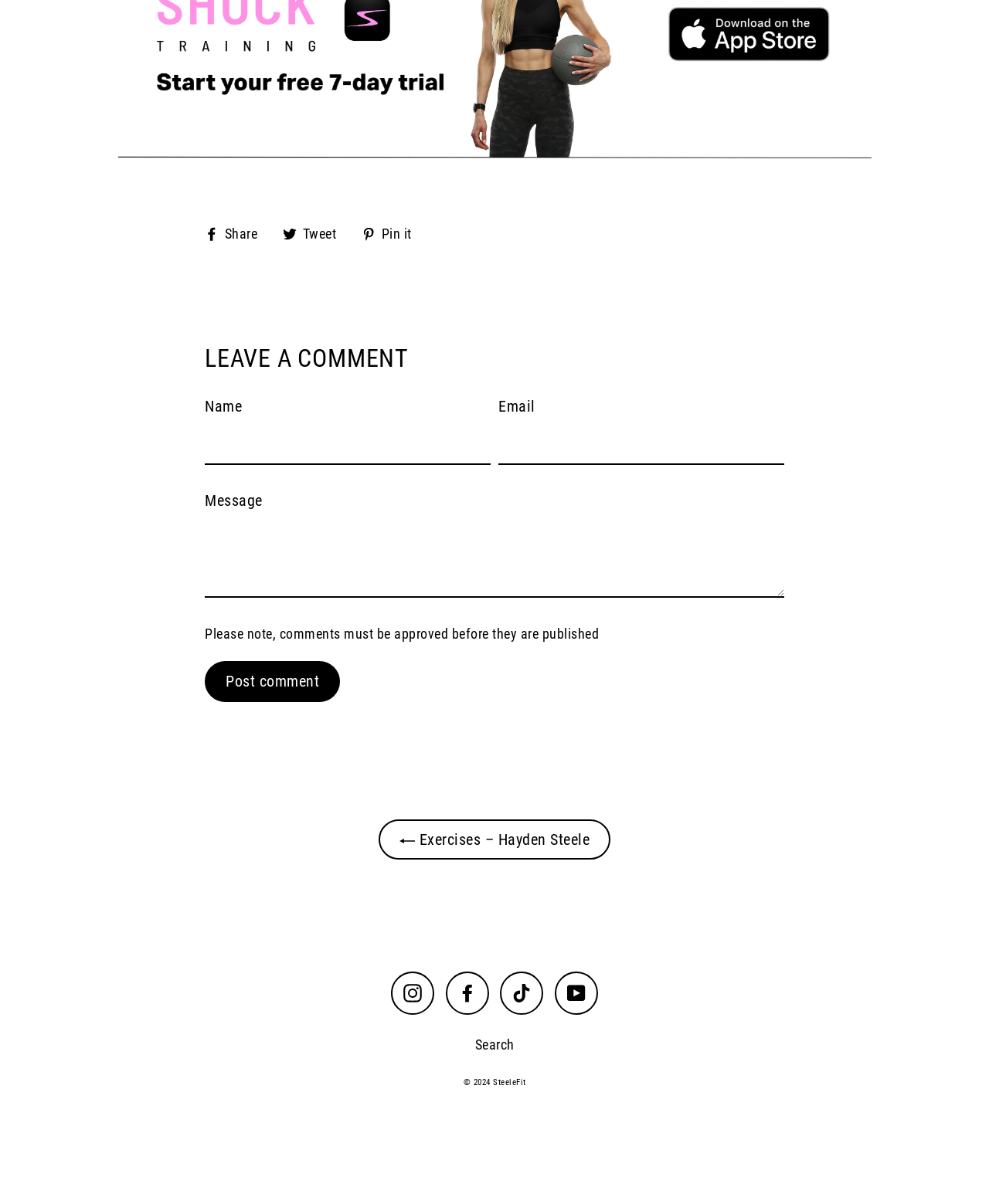Identify the bounding box coordinates of the clickable section necessary to follow the following instruction: "Enter your name". The coordinates should be presented as four float numbers from 0 to 1, i.e., [left, top, right, bottom].

[0.207, 0.354, 0.496, 0.386]